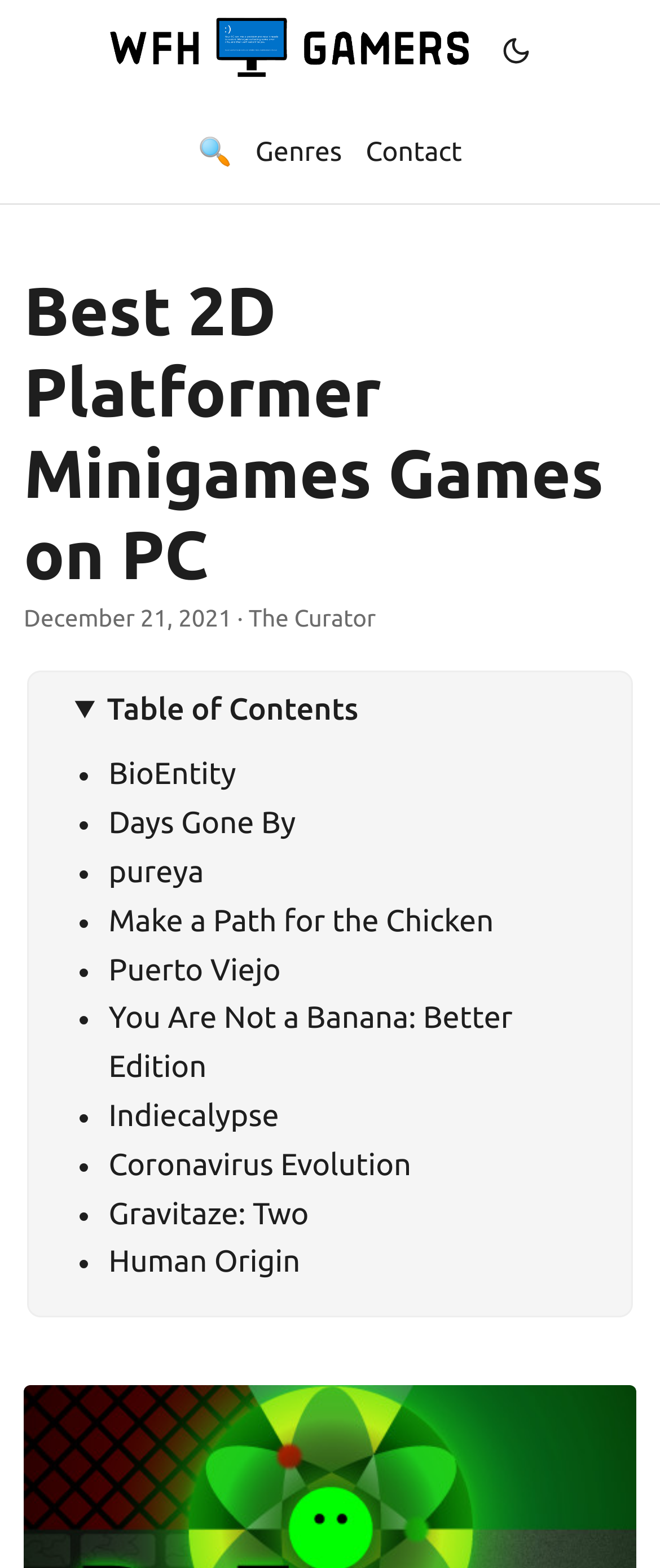What is the purpose of the button with the '(Alt + T)' key shortcut?
Using the image, answer in one word or phrase.

Unknown